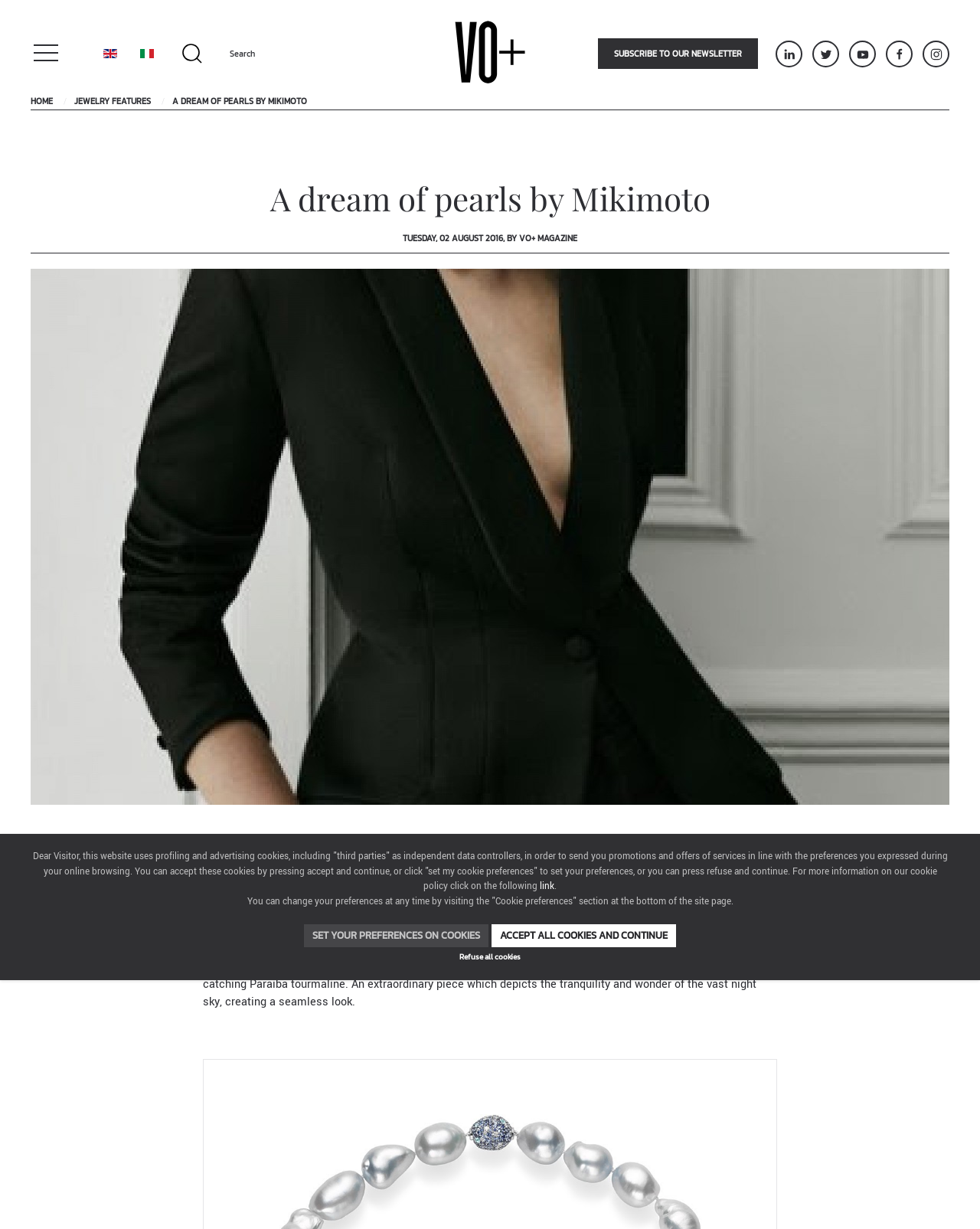Provide your answer to the question using just one word or phrase: What is the main topic of the webpage?

Jewelry